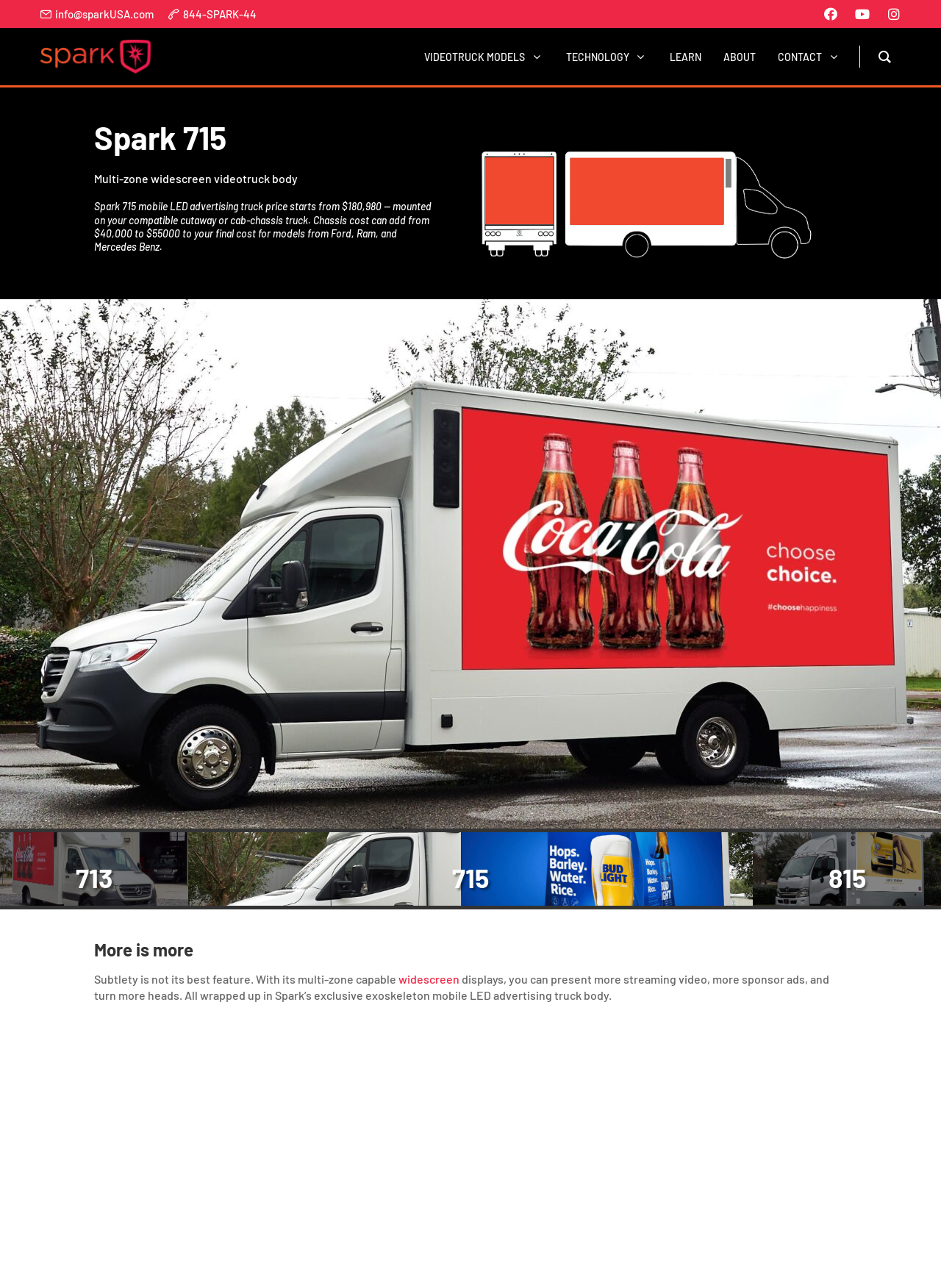What is the exclusive feature of Spark's mobile LED advertising truck body?
Please give a detailed and elaborate answer to the question based on the image.

I found the answer by looking at the StaticText element that describes the exclusive feature, which is 'All wrapped up in Spark’s exclusive exoskeleton mobile LED advertising truck body.' This suggests that the Spark 715 has an exoskeleton mobile LED advertising truck body, which is an exclusive feature.